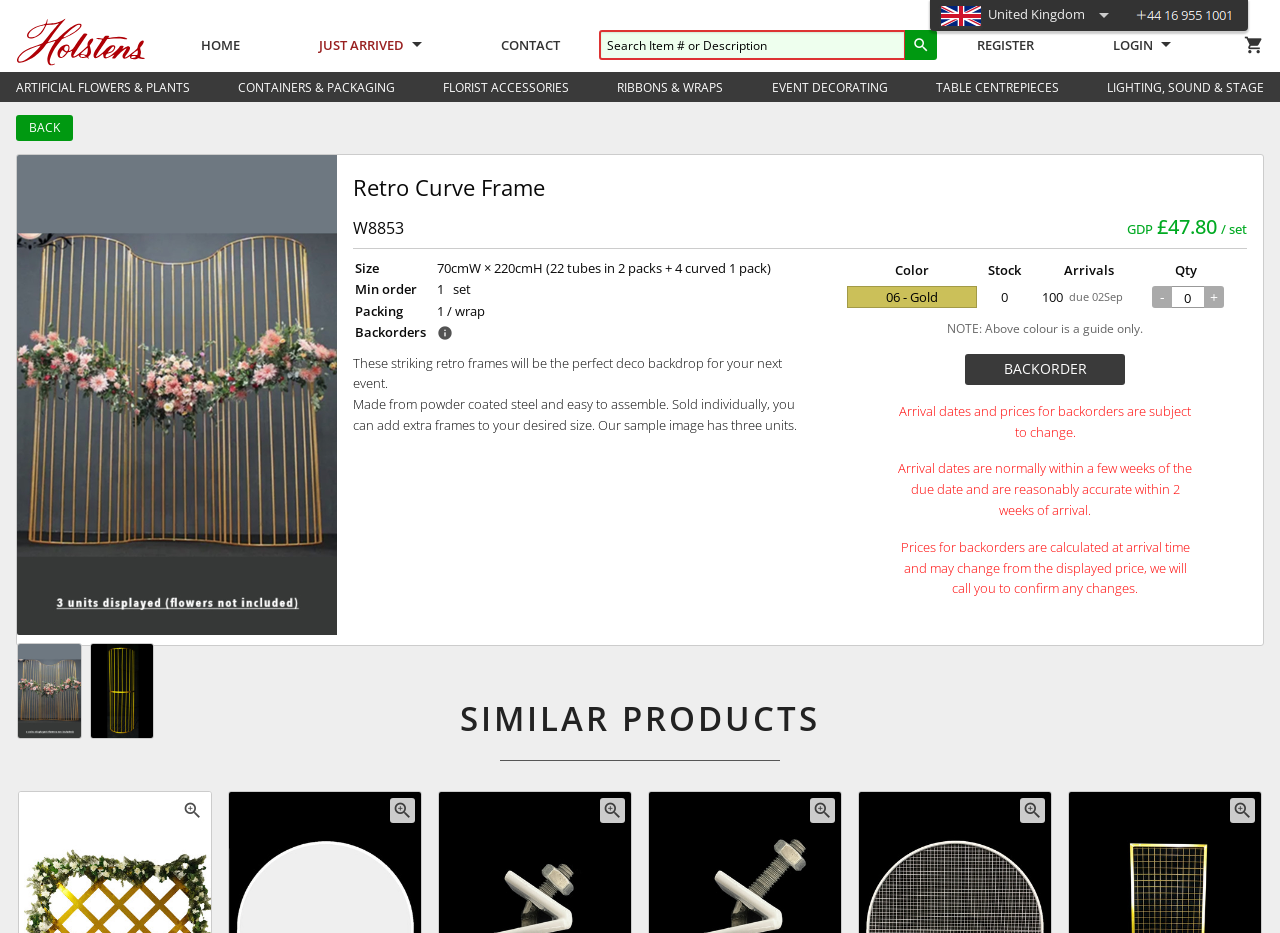Based on what you see in the screenshot, provide a thorough answer to this question: What is the purpose of the Retro Curve Frame?

The purpose of the Retro Curve Frame can be inferred from the product description, which states that the frame will be the perfect deco backdrop for your next event.